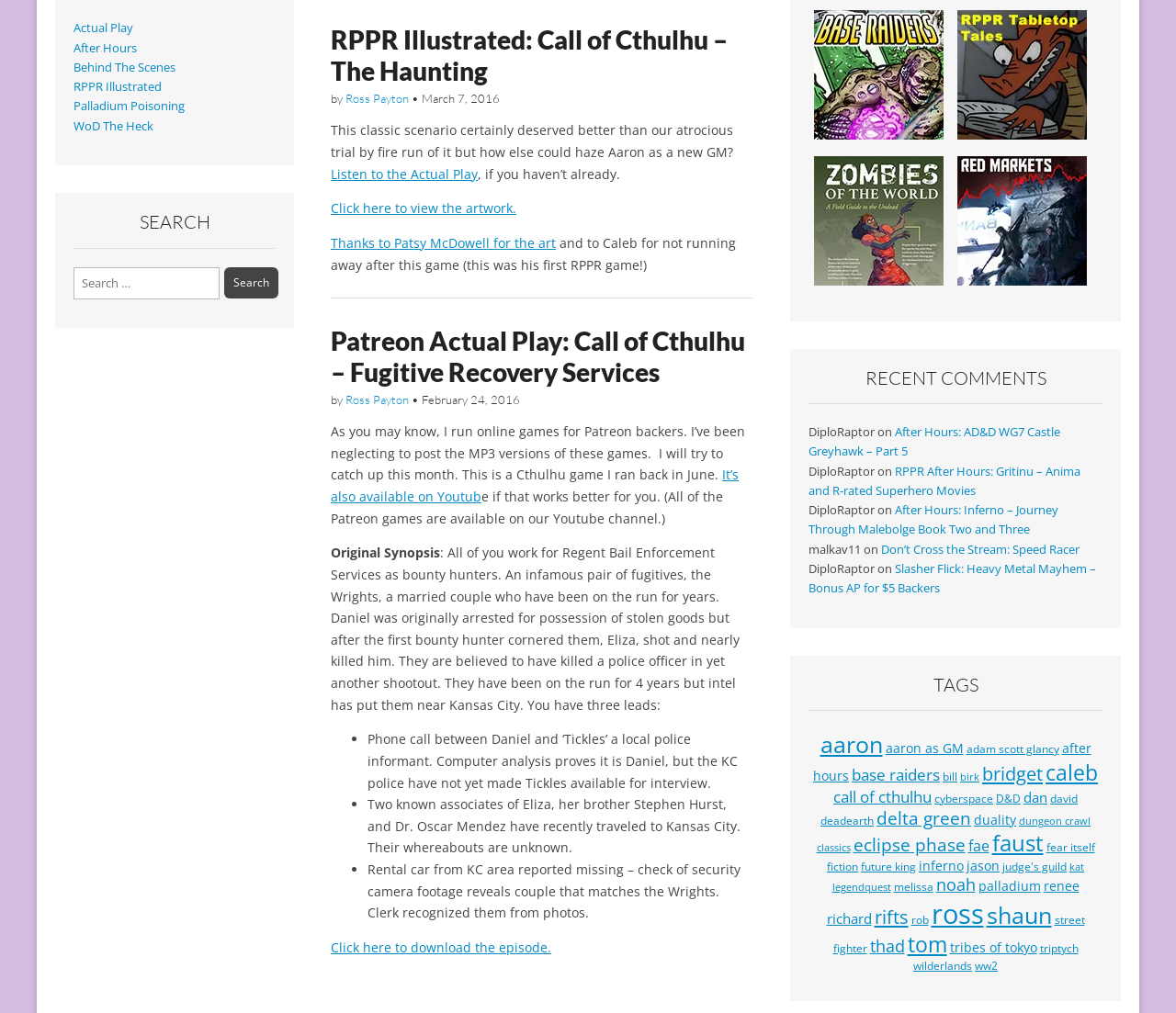Find the bounding box coordinates corresponding to the UI element with the description: "faust". The coordinates should be formatted as [left, top, right, bottom], with values as floats between 0 and 1.

[0.843, 0.818, 0.887, 0.847]